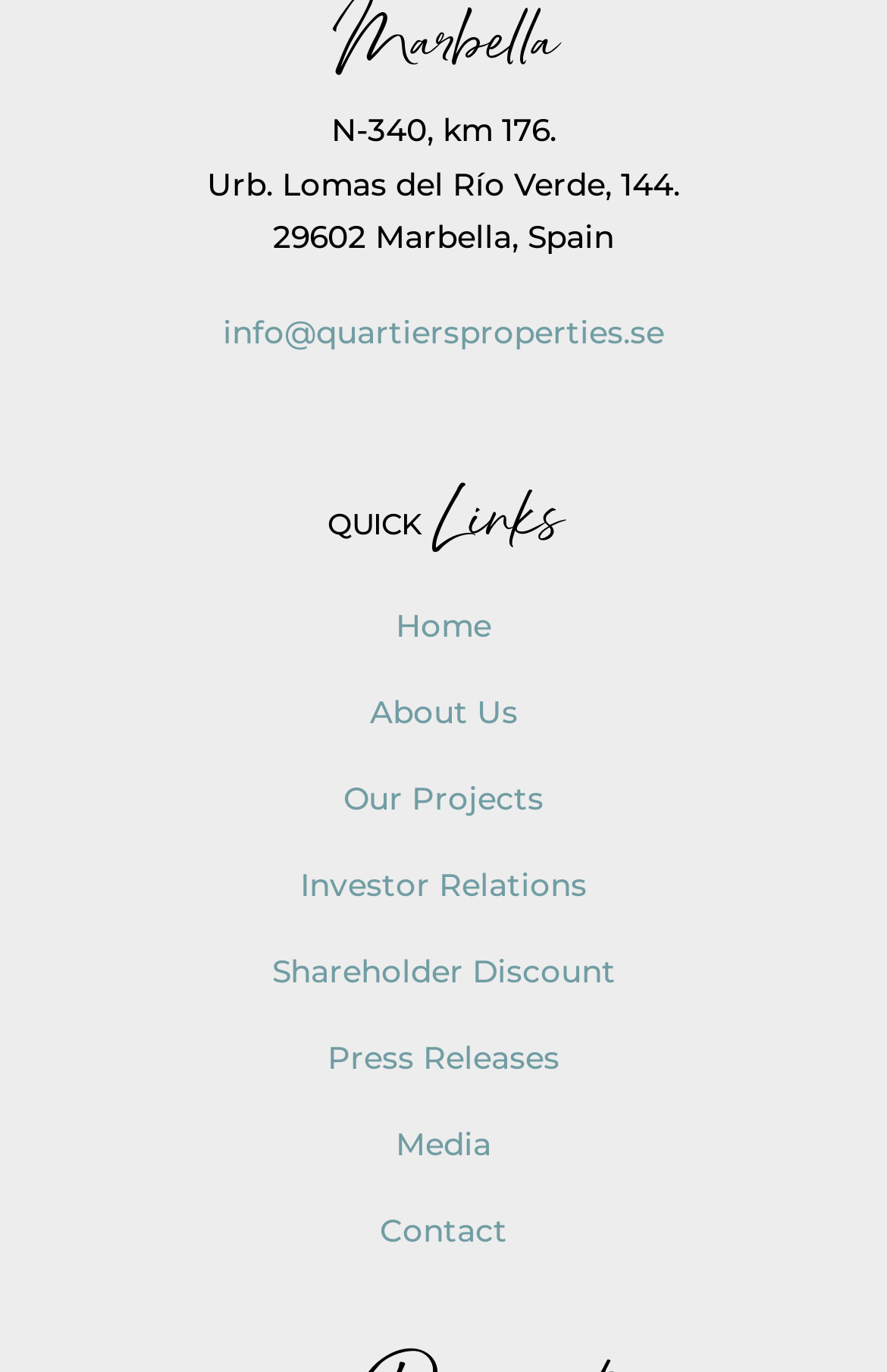Identify the bounding box coordinates for the element you need to click to achieve the following task: "Click on the Dodbuzz Logo Header". The coordinates must be four float values ranging from 0 to 1, formatted as [left, top, right, bottom].

None